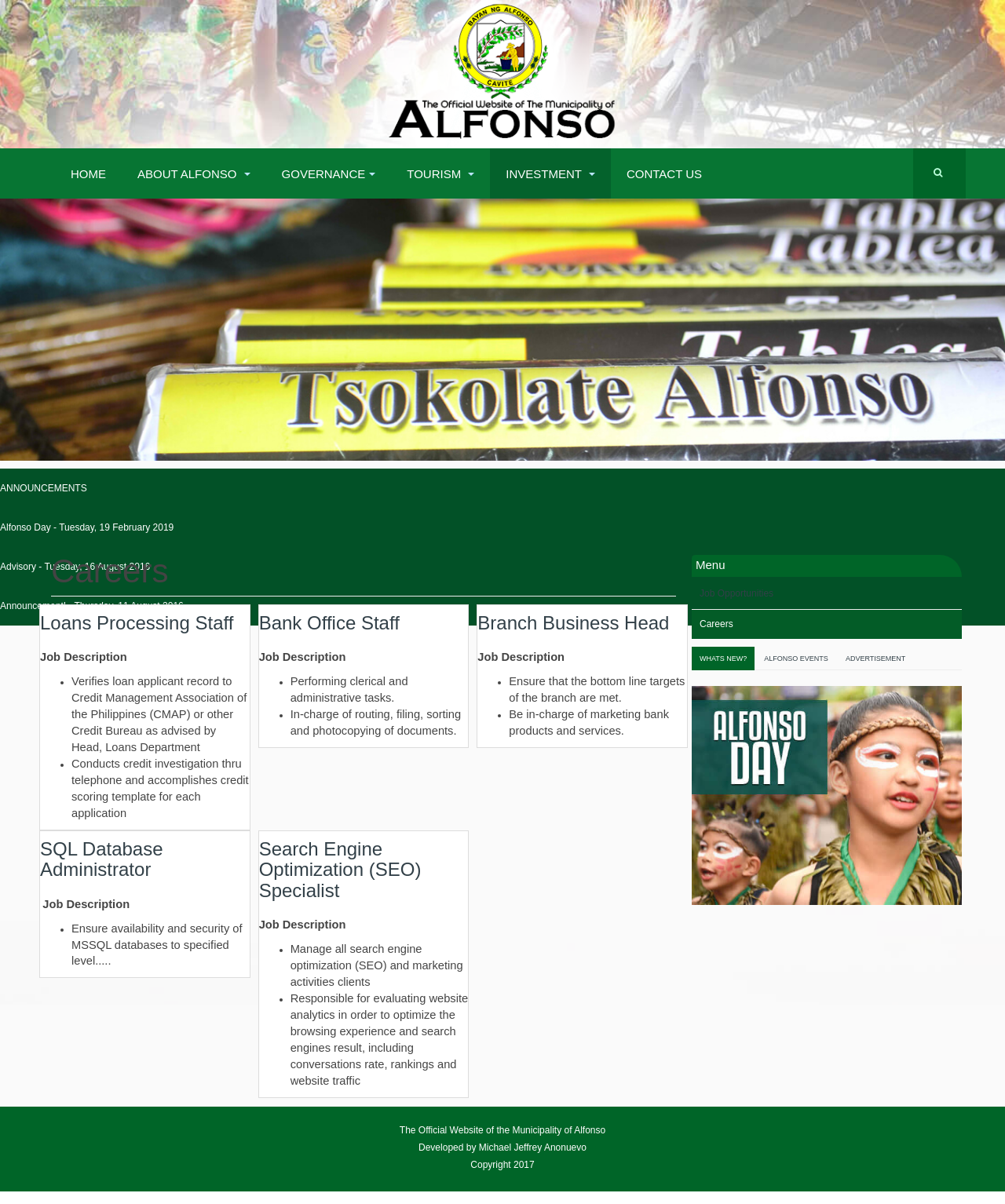Identify the bounding box coordinates of the clickable region required to complete the instruction: "Learn about Search Engine Optimization (SEO) Specialist". The coordinates should be given as four float numbers within the range of 0 and 1, i.e., [left, top, right, bottom].

[0.258, 0.697, 0.466, 0.748]